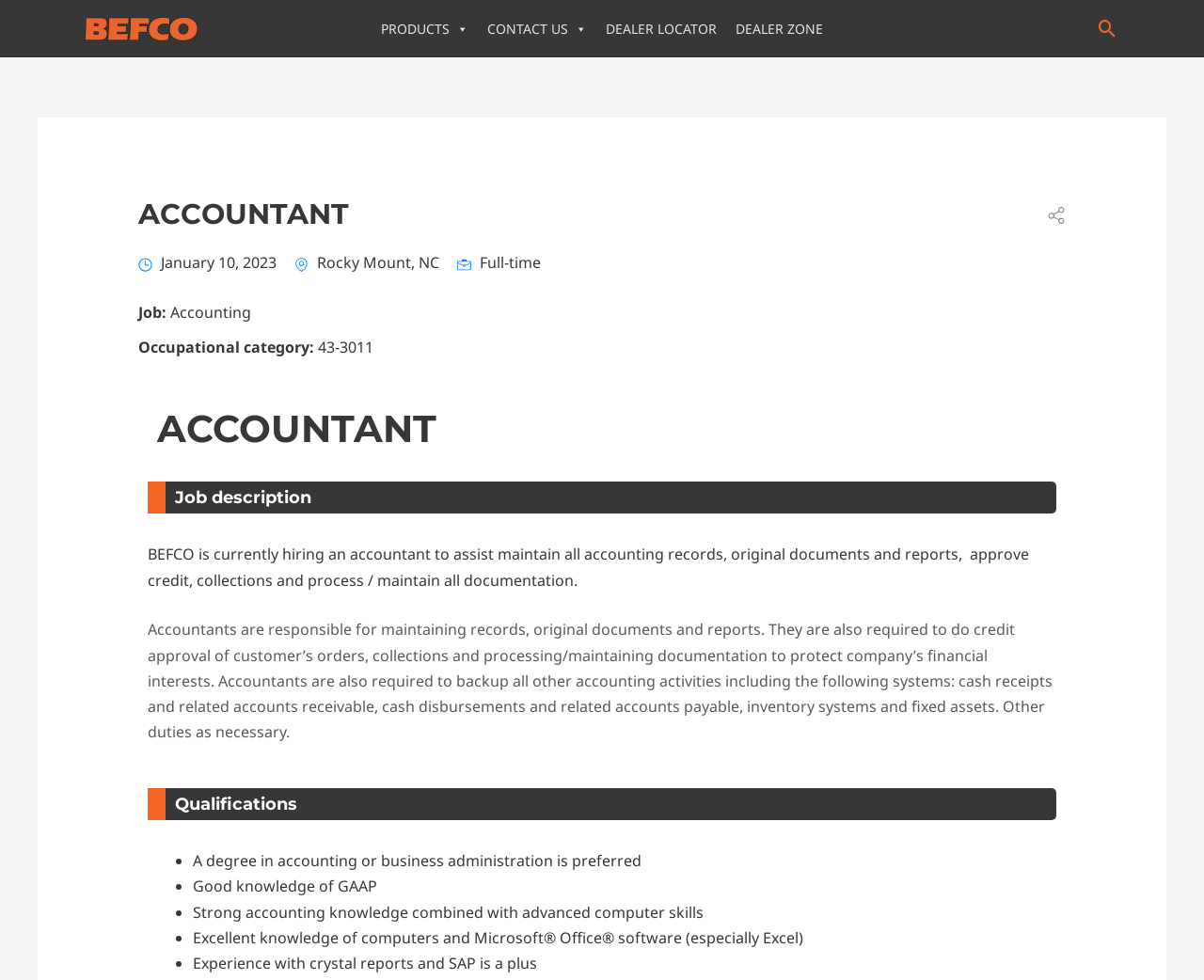Locate the bounding box coordinates of the region to be clicked to comply with the following instruction: "Click on the CONTACT US link". The coordinates must be four float numbers between 0 and 1, in the form [left, top, right, bottom].

[0.397, 0.01, 0.495, 0.048]